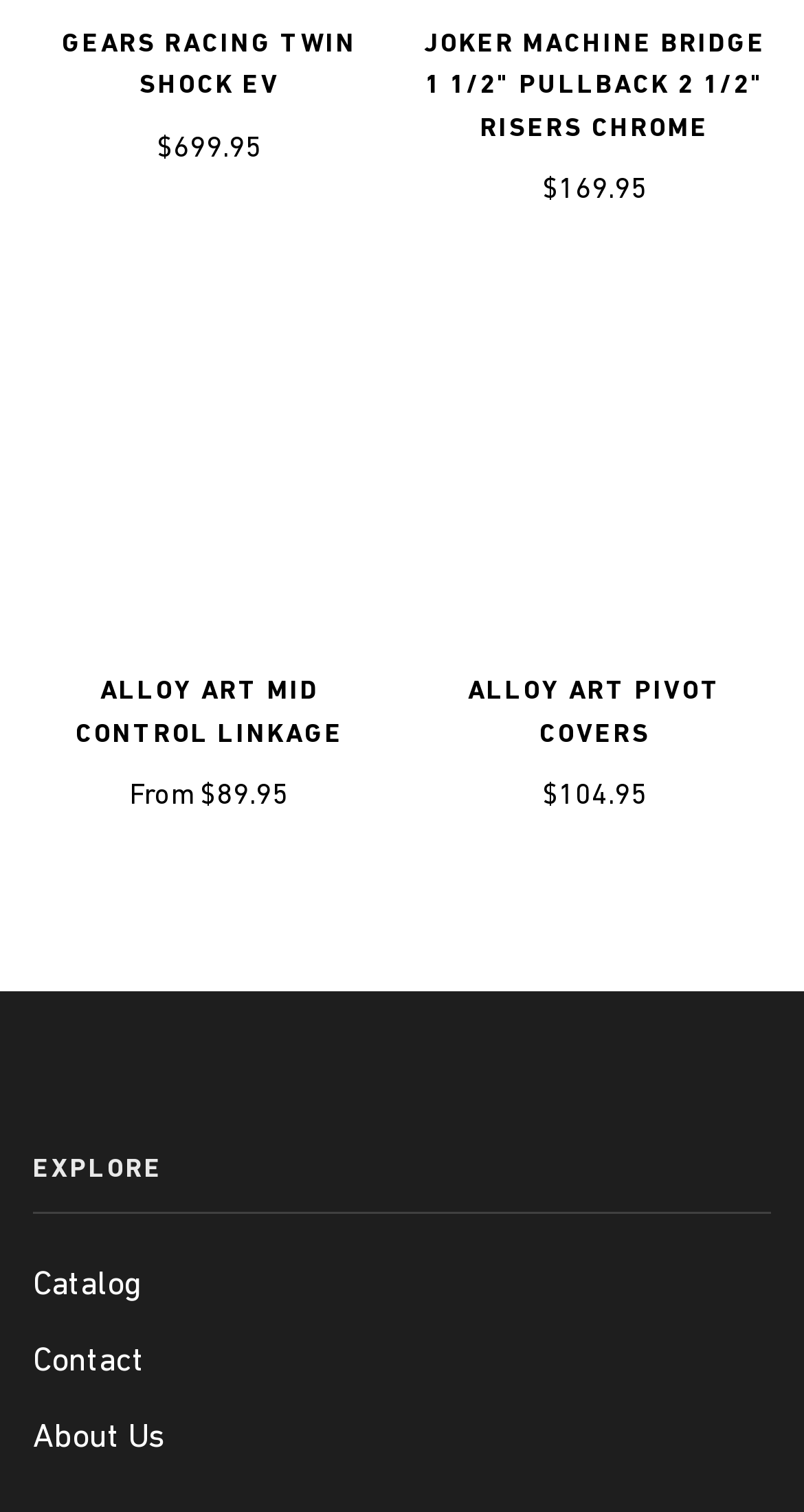Using a single word or phrase, answer the following question: 
How many images are associated with the Alloy Art Pivot Covers product?

2